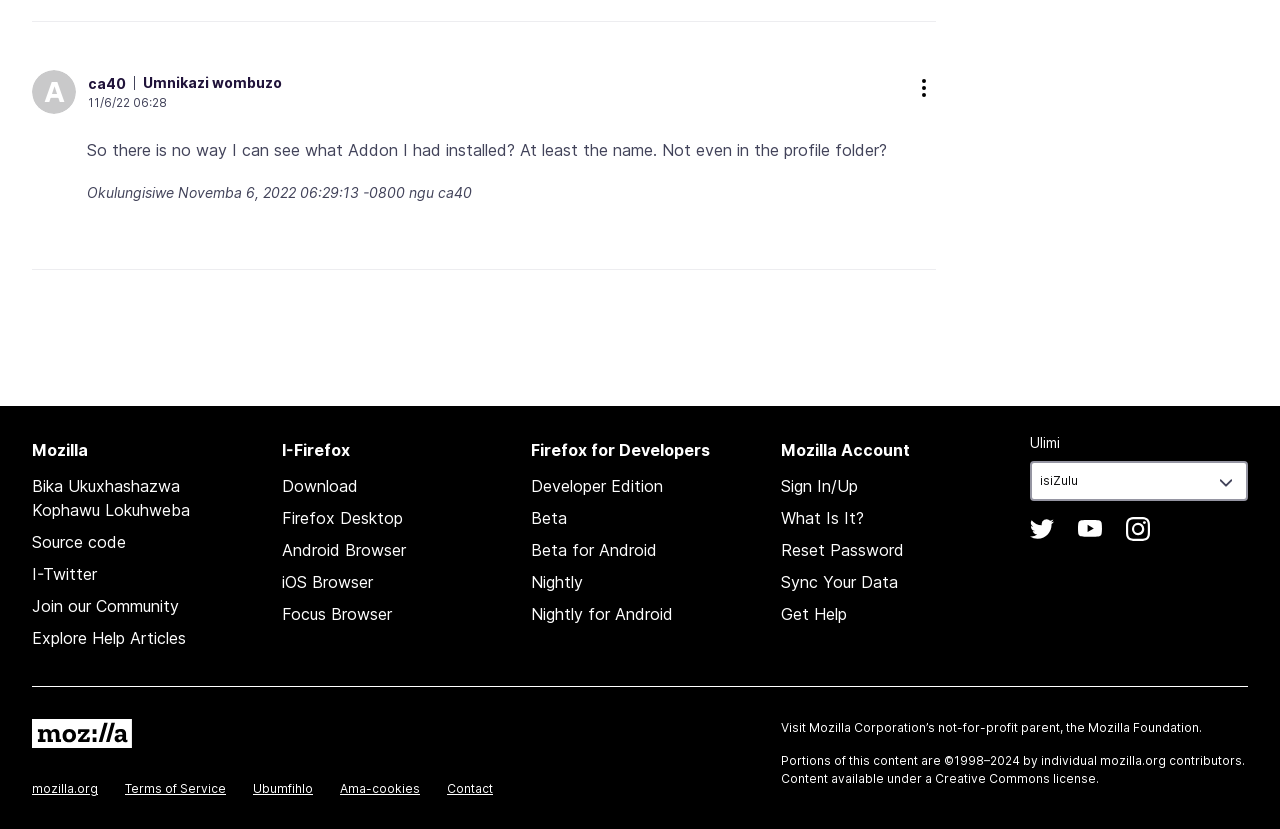Bounding box coordinates must be specified in the format (top-left x, top-left y, bottom-right x, bottom-right y). All values should be floating point numbers between 0 and 1. What are the bounding box coordinates of the UI element described as: Sign In/Up

[0.61, 0.574, 0.67, 0.598]